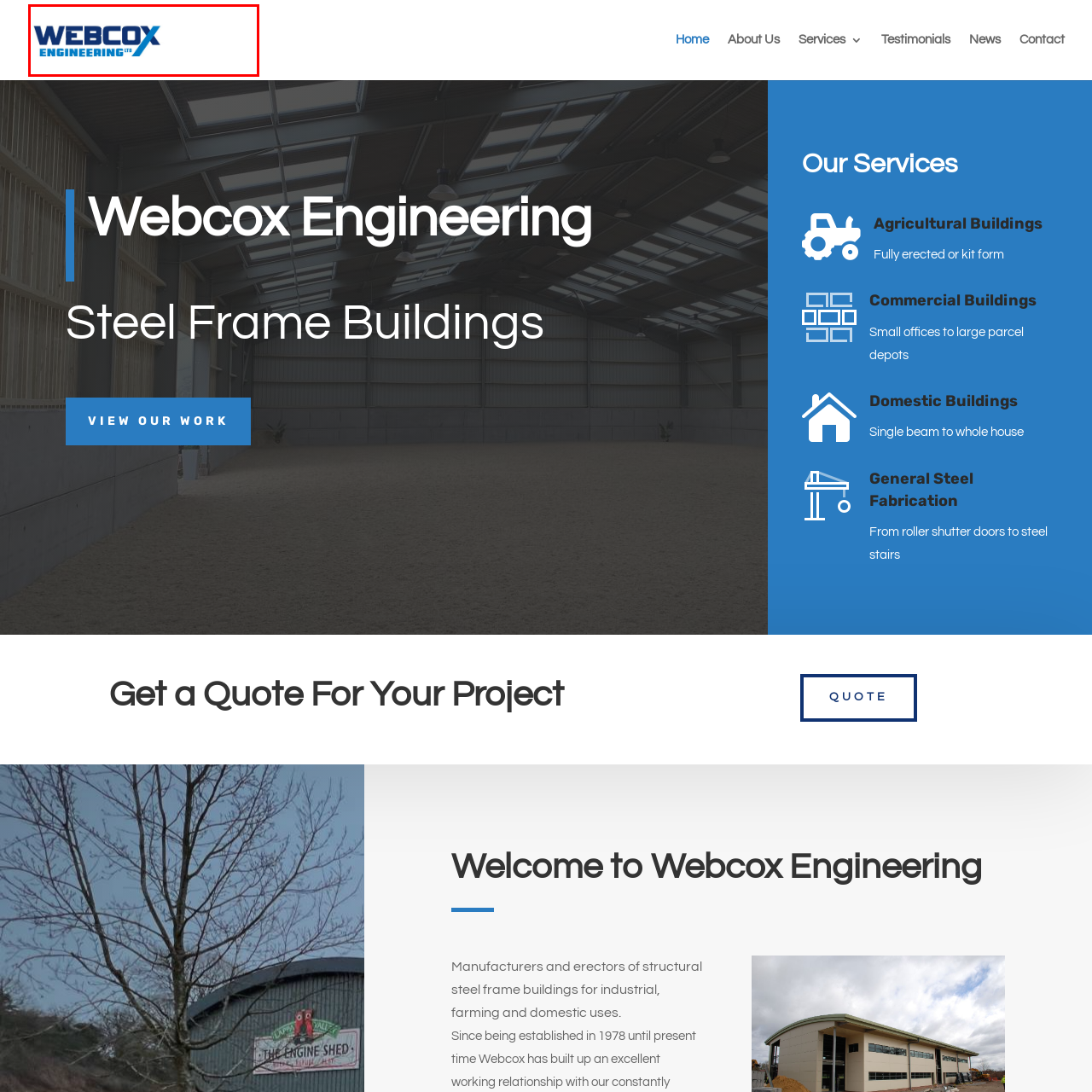Give a detailed narrative of the image enclosed by the red box.

The image features the logo of Webcox Engineering Ltd, which specializes in the design and construction of structural steel frame buildings. The logo prominently displays the name "WEBCOX" in bold, blue lettering, with "ENGINEERING" featured in a slightly lighter shade, emphasizing the company's focus on engineering solutions. The clean and modern design signifies professionalism and expertise, aligning with their services that cater to industrial, farming, and domestic construction needs. This emblem represents their commitment to providing high-quality steel frame structures and services in Wiltshire and surrounding areas.